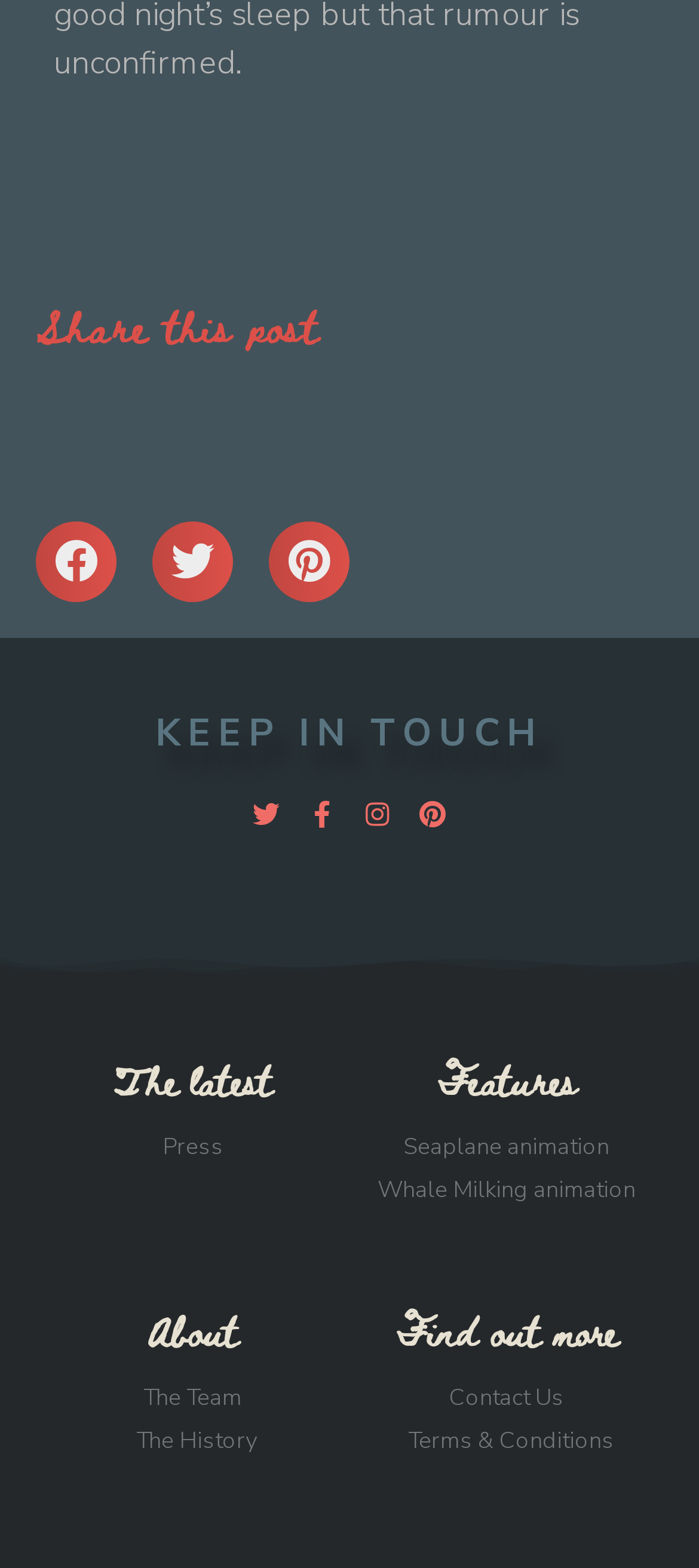Please mark the clickable region by giving the bounding box coordinates needed to complete this instruction: "Follow on Twitter".

[0.362, 0.51, 0.4, 0.528]